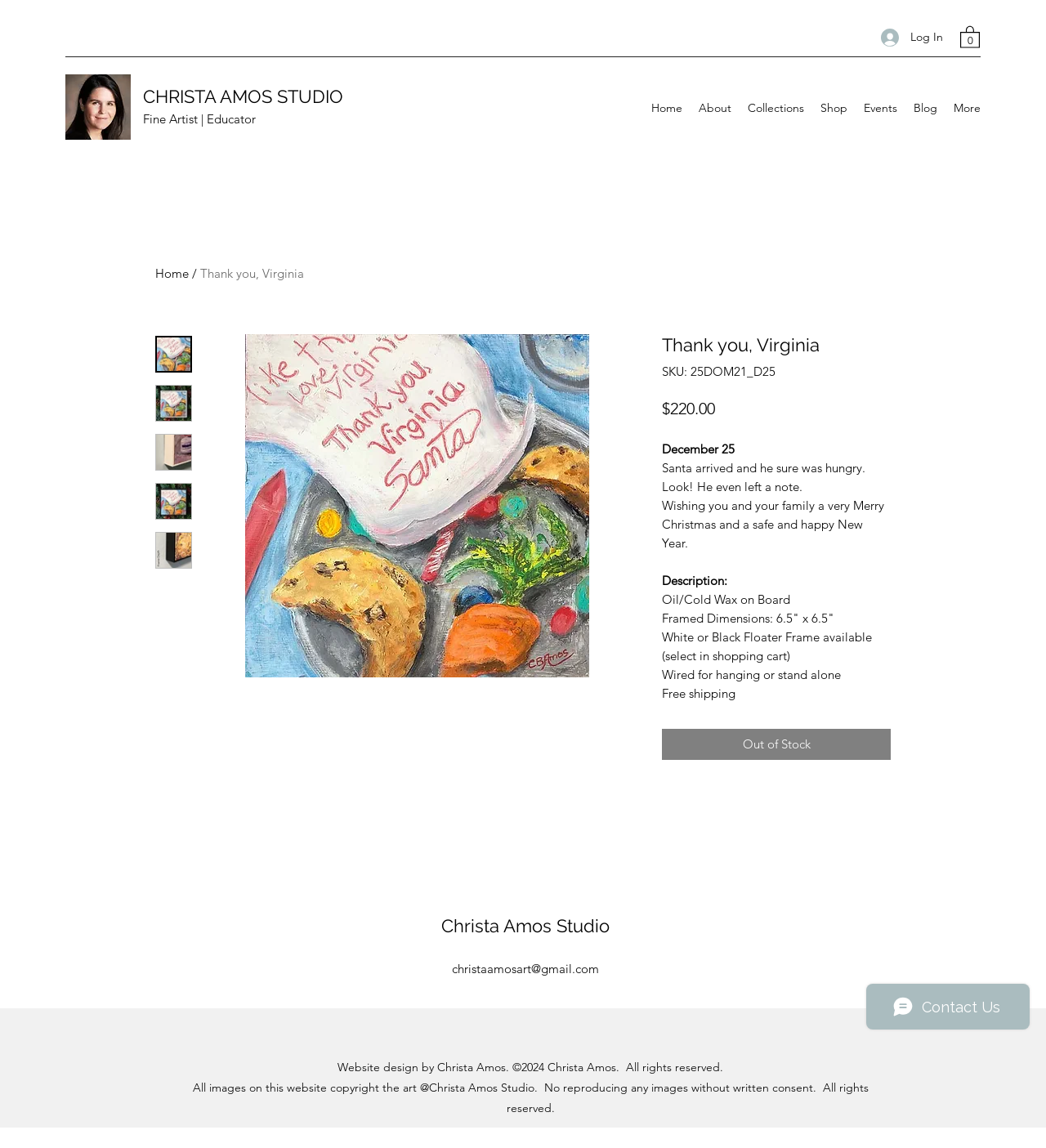Find the bounding box coordinates of the element to click in order to complete this instruction: "View the cart". The bounding box coordinates must be four float numbers between 0 and 1, denoted as [left, top, right, bottom].

[0.918, 0.021, 0.937, 0.042]